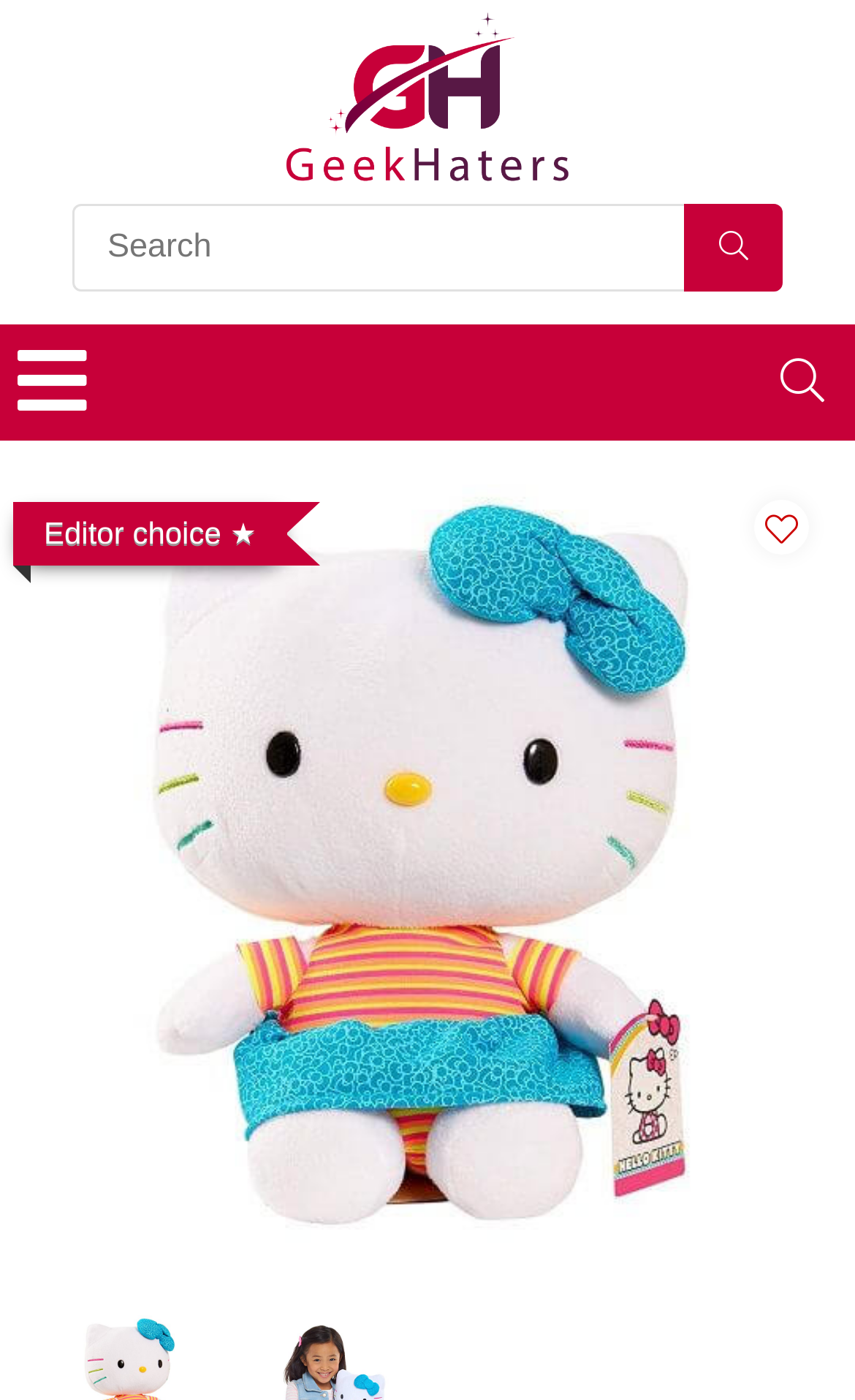Present a detailed account of what is displayed on the webpage.

The webpage is about Hello Kitty toys, with a prominent image of the GeekHaters logo at the top center of the page. Below the logo, there is a search bar that spans most of the width of the page, accompanied by a search button with a magnifying glass icon and a separate "Search" button. 

To the left of the search bar, there is a "Menu" button. 

The main content of the page is a large figure that takes up most of the page's width and height, containing an image of Hello Kitty toys. Within this figure, there is a section labeled "Editor choice" at the top left, and a link to "Hello Kitty Toys" that overlaps with the image.